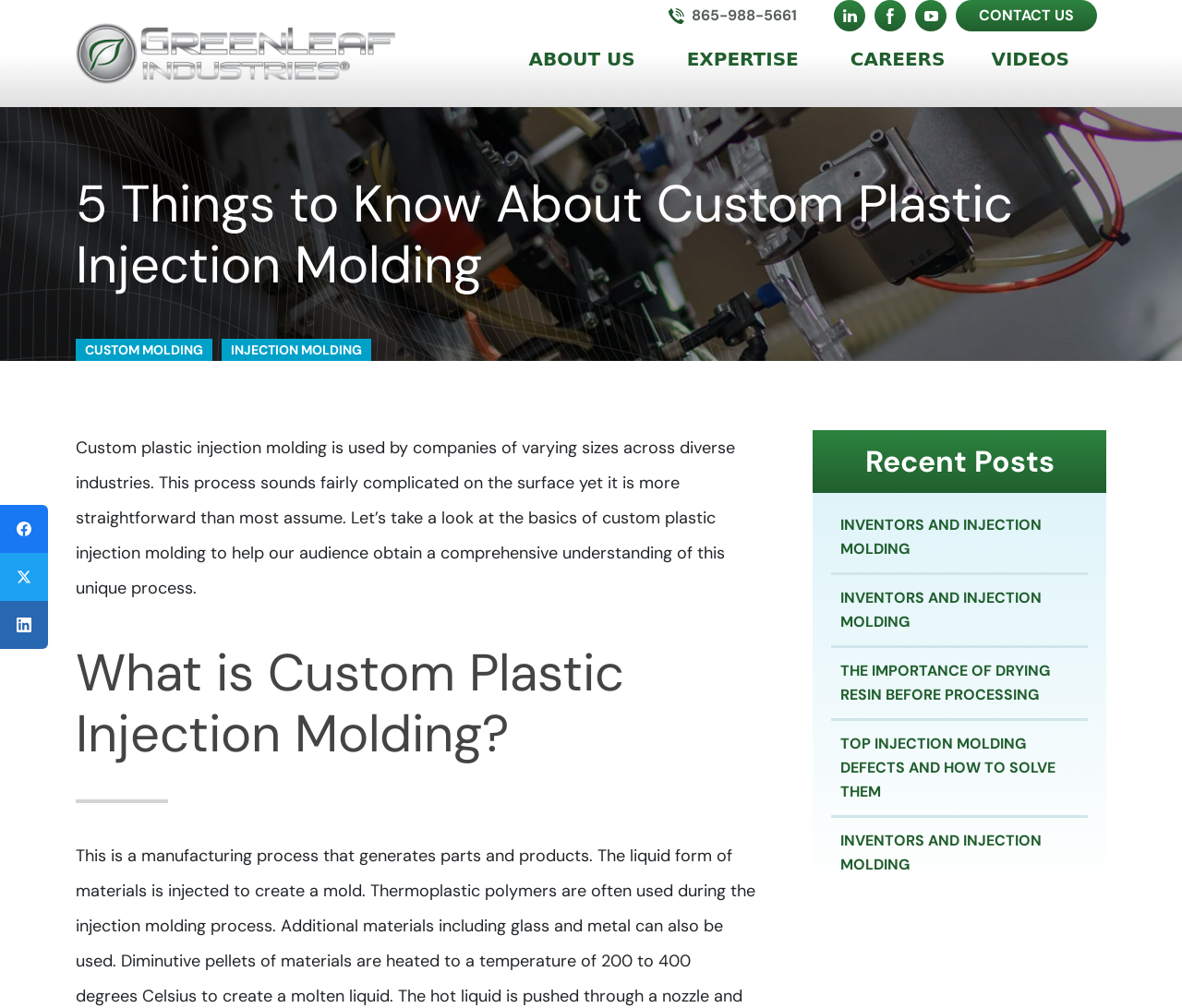Respond with a single word or short phrase to the following question: 
What is the process being described on the webpage?

Custom Plastic Injection Molding